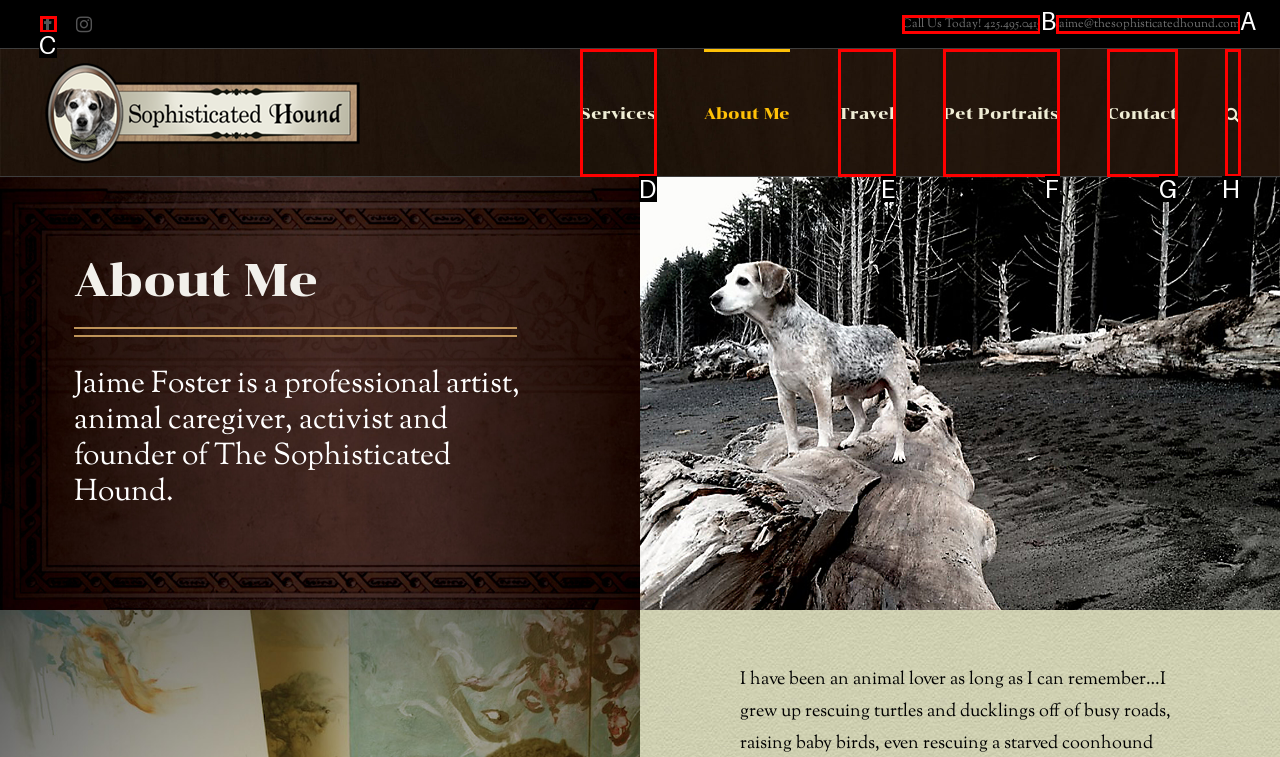To complete the task: Call the phone number, select the appropriate UI element to click. Respond with the letter of the correct option from the given choices.

B